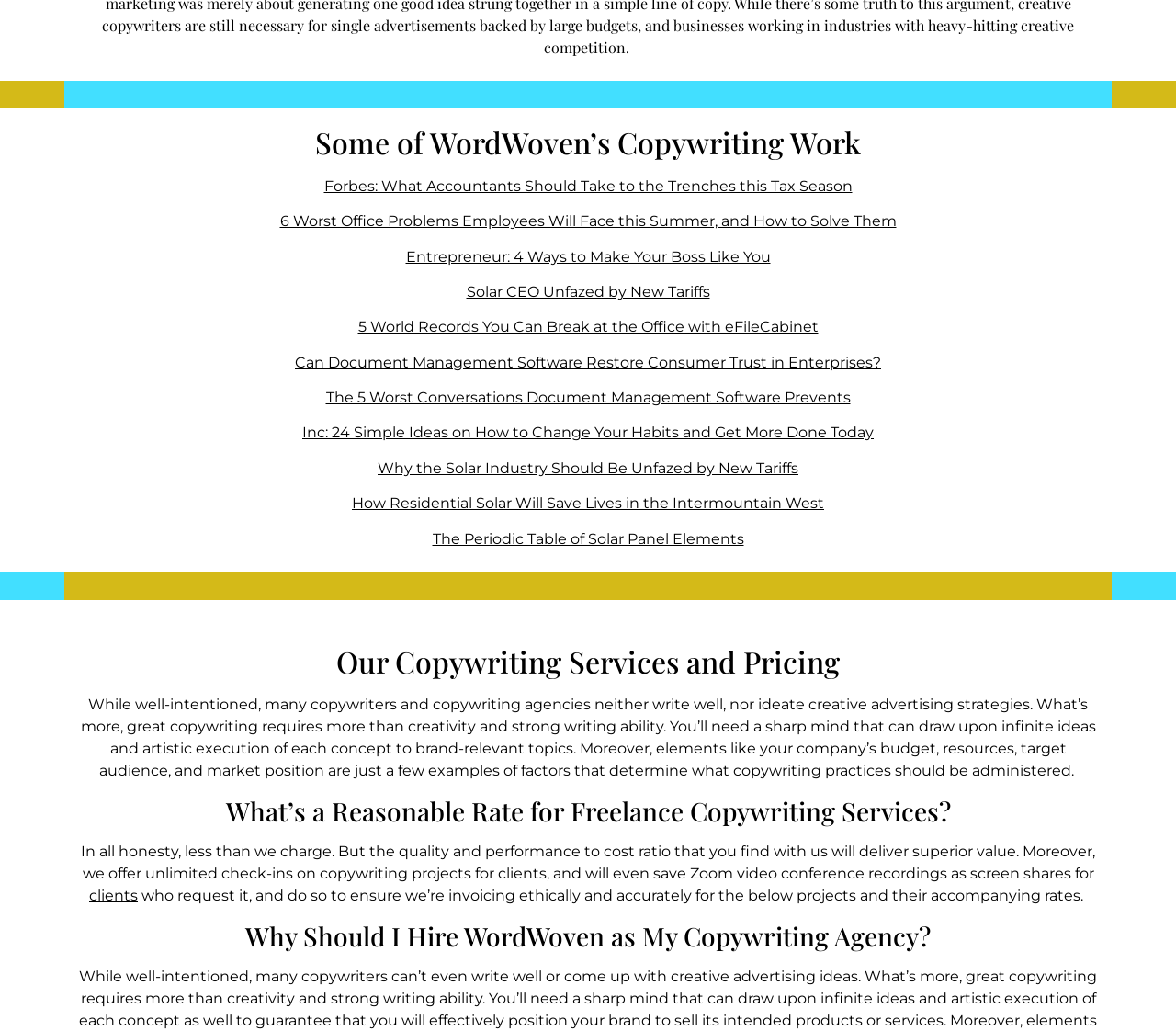Determine the bounding box coordinates of the element's region needed to click to follow the instruction: "Read about Forbes: What Accountants Should Take to the Trenches this Tax Season". Provide these coordinates as four float numbers between 0 and 1, formatted as [left, top, right, bottom].

[0.275, 0.172, 0.725, 0.189]